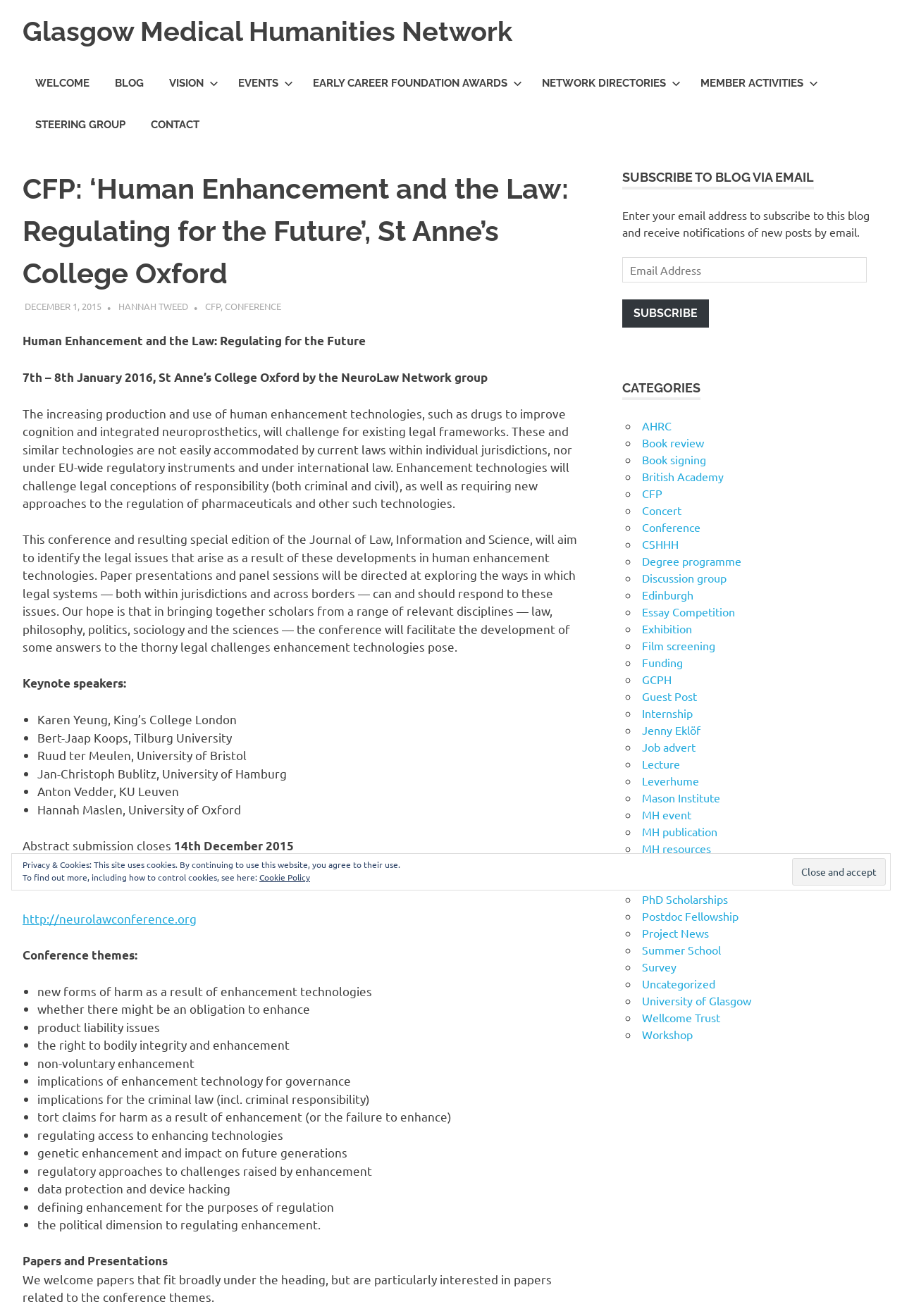Please locate the bounding box coordinates for the element that should be clicked to achieve the following instruction: "Click the 'CONTACT' link". Ensure the coordinates are given as four float numbers between 0 and 1, i.e., [left, top, right, bottom].

[0.153, 0.079, 0.235, 0.11]